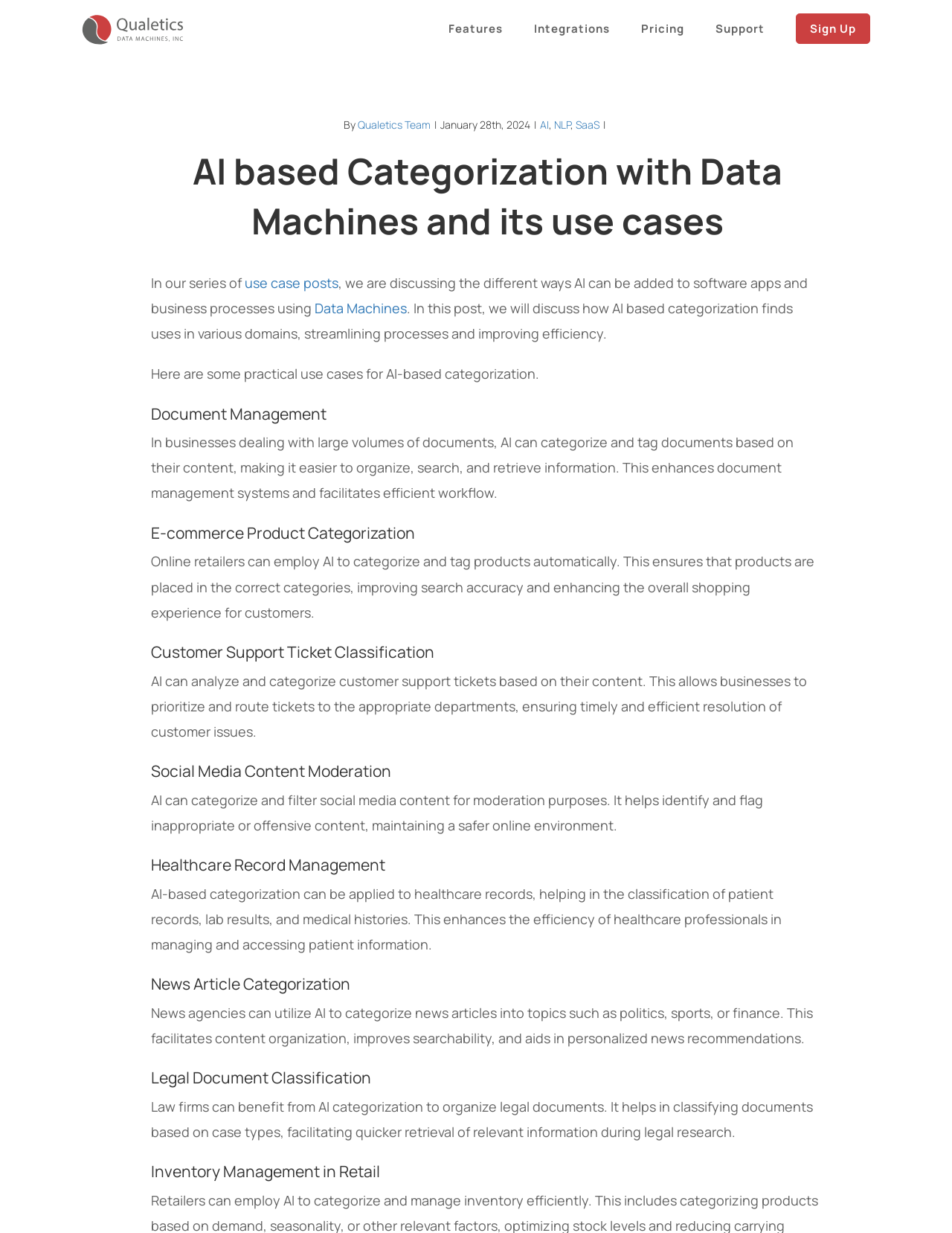Provide the bounding box coordinates for the specified HTML element described in this description: "use case posts". The coordinates should be four float numbers ranging from 0 to 1, in the format [left, top, right, bottom].

[0.257, 0.222, 0.355, 0.236]